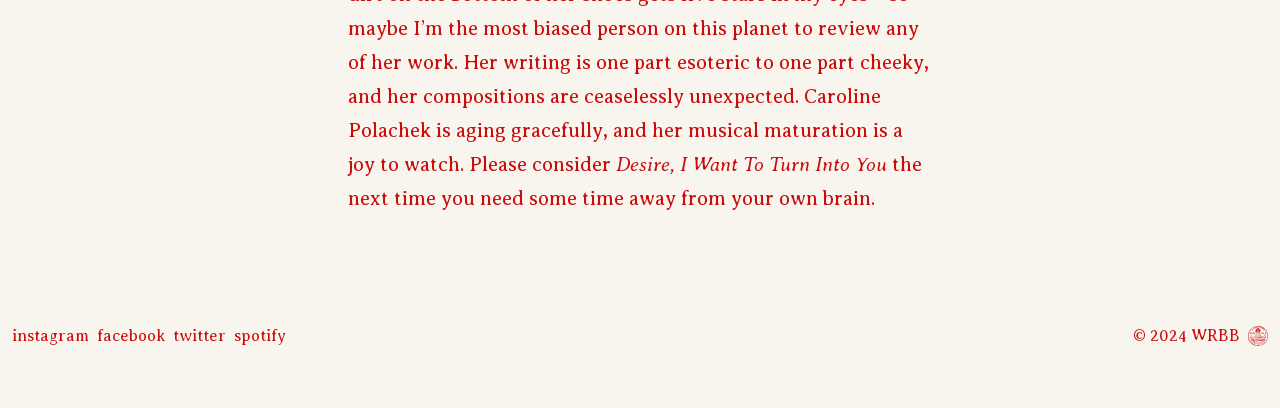What is the logo at the bottom right?
Please respond to the question with a detailed and well-explained answer.

The image element at the bottom right of the webpage, described as 'classic WRBB logo', is likely the logo of the organization or entity represented by the webpage.